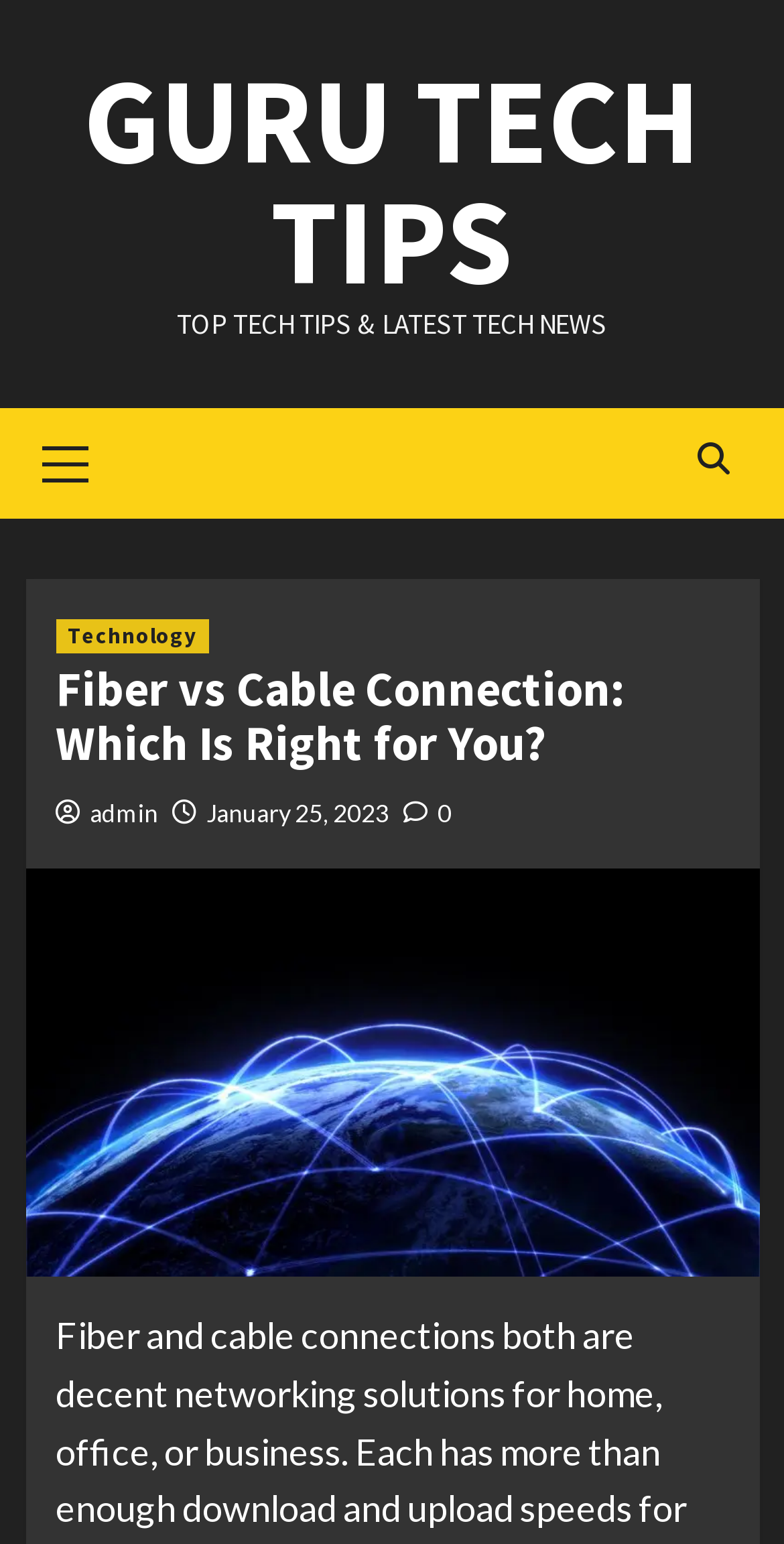Can you find the bounding box coordinates for the UI element given this description: "Blogger"? Provide the coordinates as four float numbers between 0 and 1: [left, top, right, bottom].

None